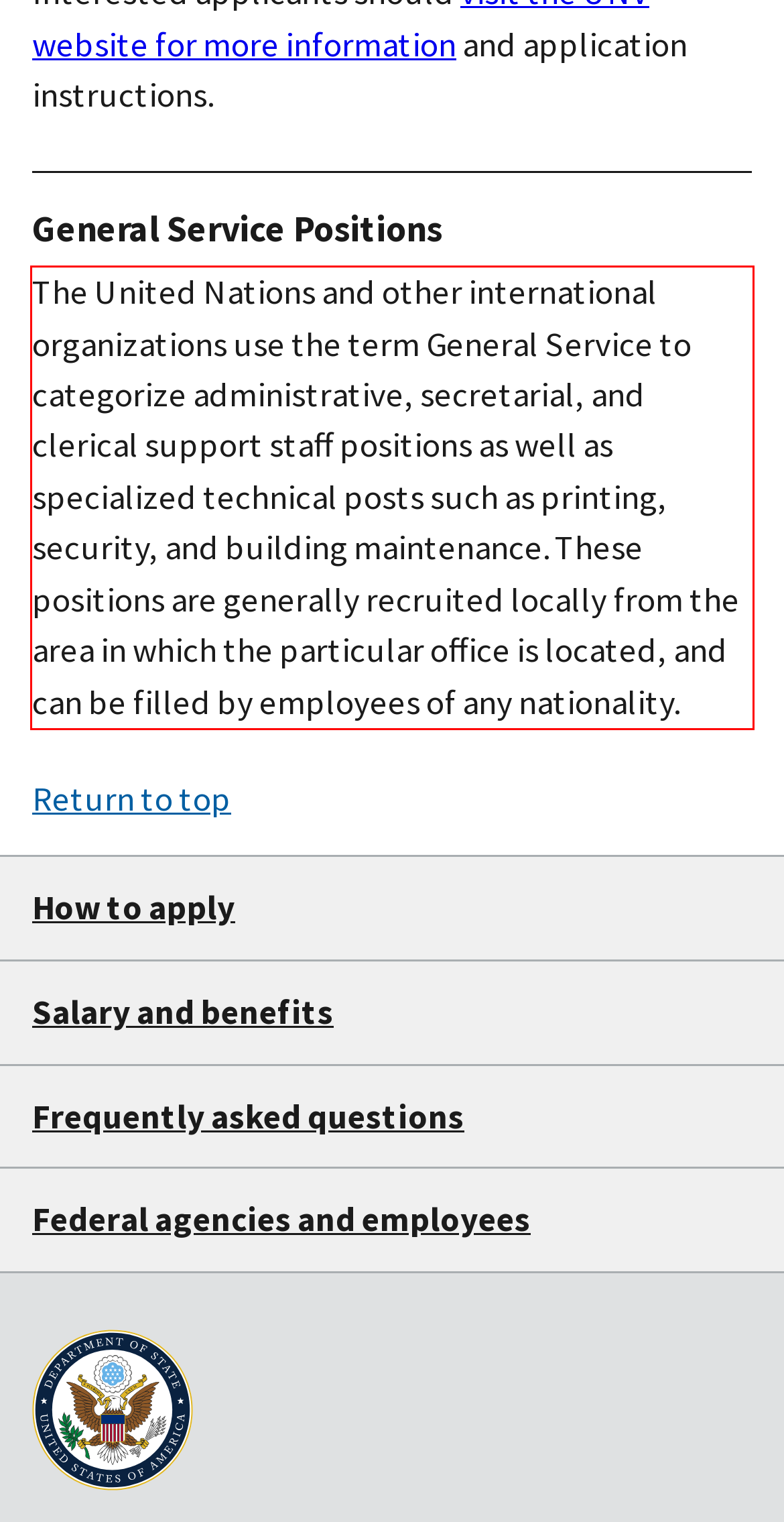You have a screenshot of a webpage with a red bounding box. Identify and extract the text content located inside the red bounding box.

The United Nations and other international organizations use the term General Service to categorize administrative, secretarial, and clerical support staff positions as well as specialized technical posts such as printing, security, and building maintenance. These positions are generally recruited locally from the area in which the particular office is located, and can be filled by employees of any nationality.